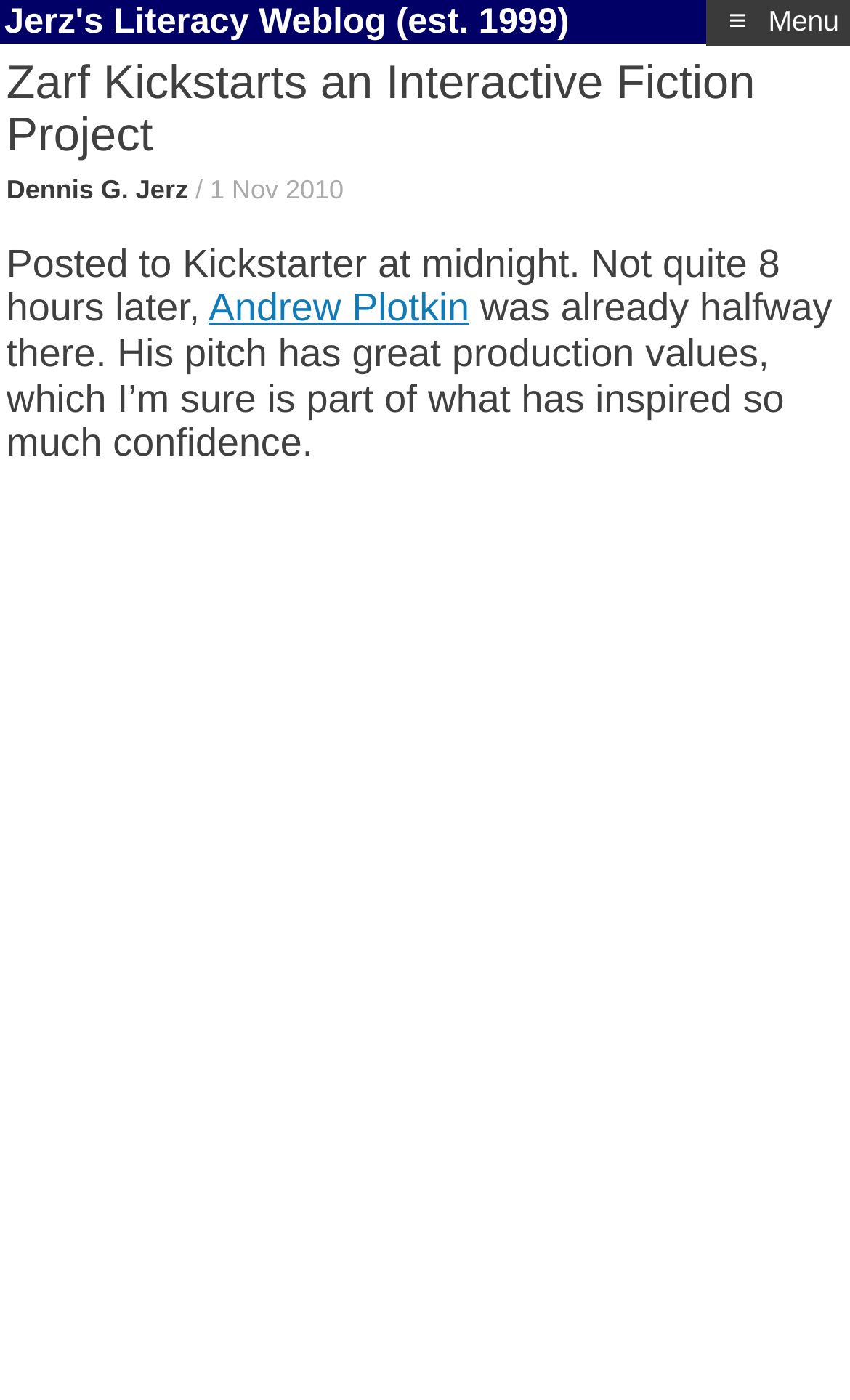Please answer the following question using a single word or phrase: 
Who is Andrew Plotkin?

Someone mentioned in the blog post